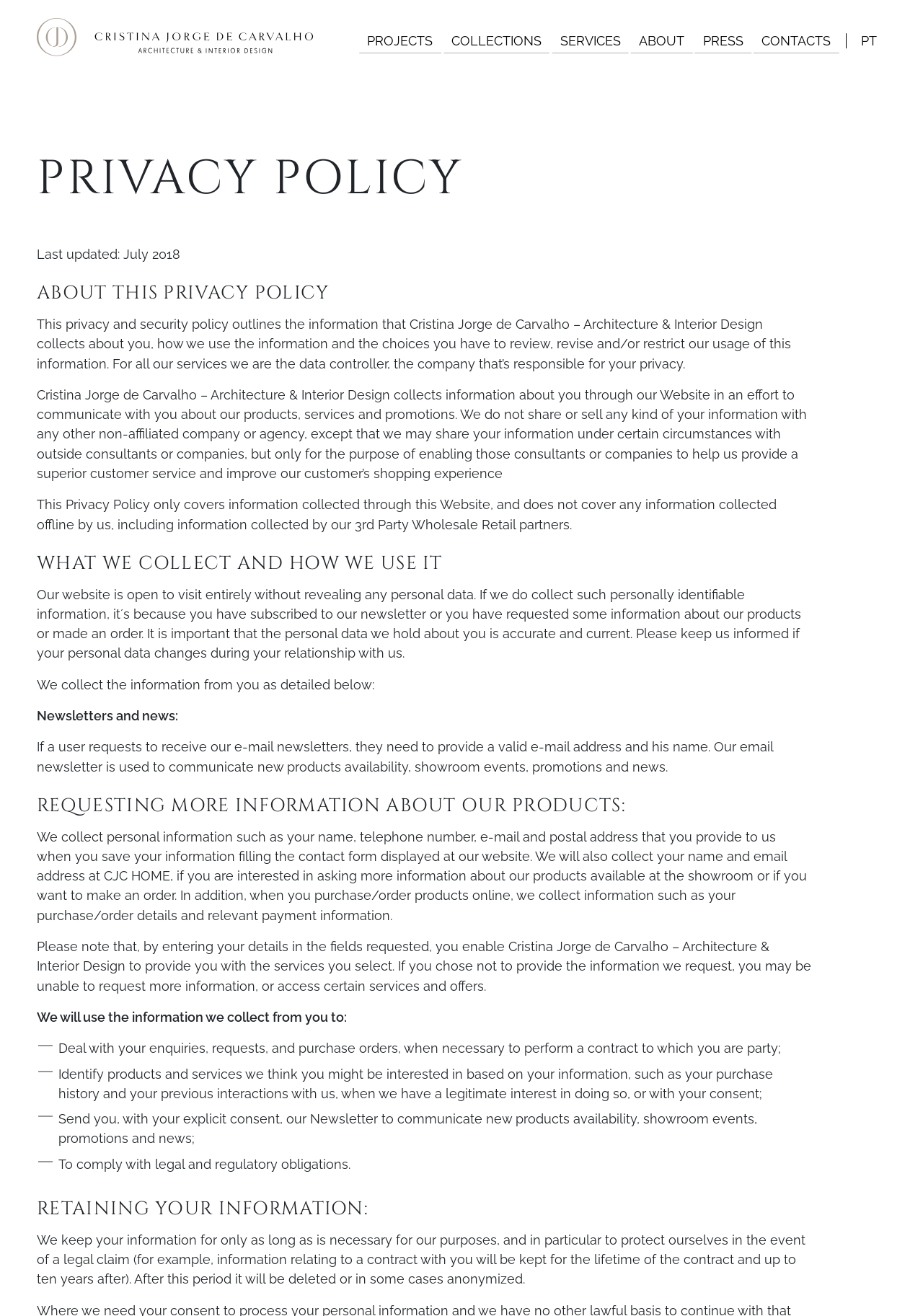What is the last updated date of the privacy policy?
Please give a well-detailed answer to the question.

The last updated date of the privacy policy can be found in the StaticText 'Last updated: July 2018' which is located below the heading 'PRIVACY POLICY'.